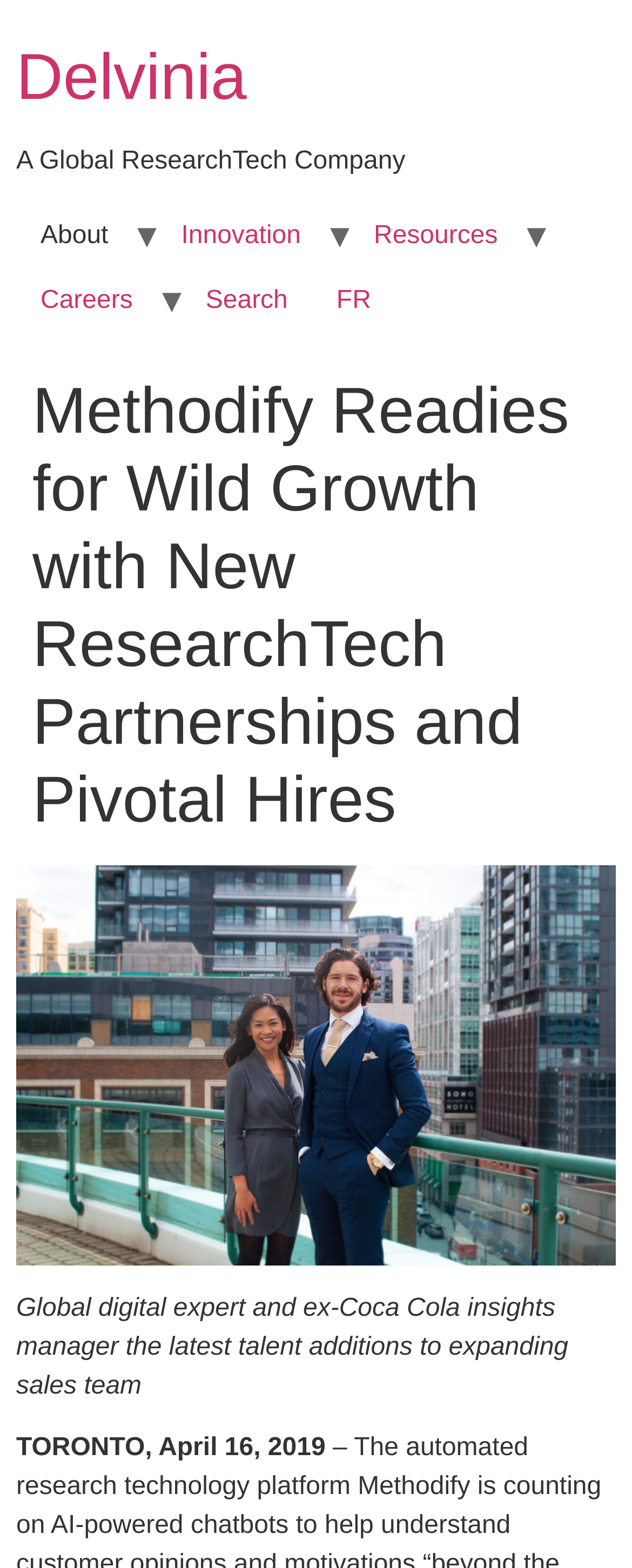Give an in-depth explanation of the webpage layout and content.

The webpage is about Methodify, a global research technology company, and its recent developments. At the top, there is a heading with the company name "Delvinia" and a link to it. Below the heading, there is a brief description of the company as "A Global ResearchTech Company". 

To the right of the company description, there are five links: "About", "Innovation", "Resources", "Careers", and "Search", which are likely part of the main navigation menu. Further to the right, there is a link to switch the language to French, denoted by "FR".

Below the navigation menu, there is a large header section that spans the width of the page, with a heading that reads "Methodify Readies for Wild Growth with New ResearchTech Partnerships and Pivotal Hires". 

Below the header, there is an image that takes up most of the page width, accompanied by a caption that describes the image as "Global digital expert and ex-Coca Cola exec the latest talent additions to expanding sales team". 

Below the image, there are two blocks of text. The first block describes the latest talent additions to the company, mentioning a global digital expert and an ex-Coca Cola insights manager. The second block appears to be a date and location, "TORONTO, April 16, 2019", which may be related to the news or announcement described in the preceding text.